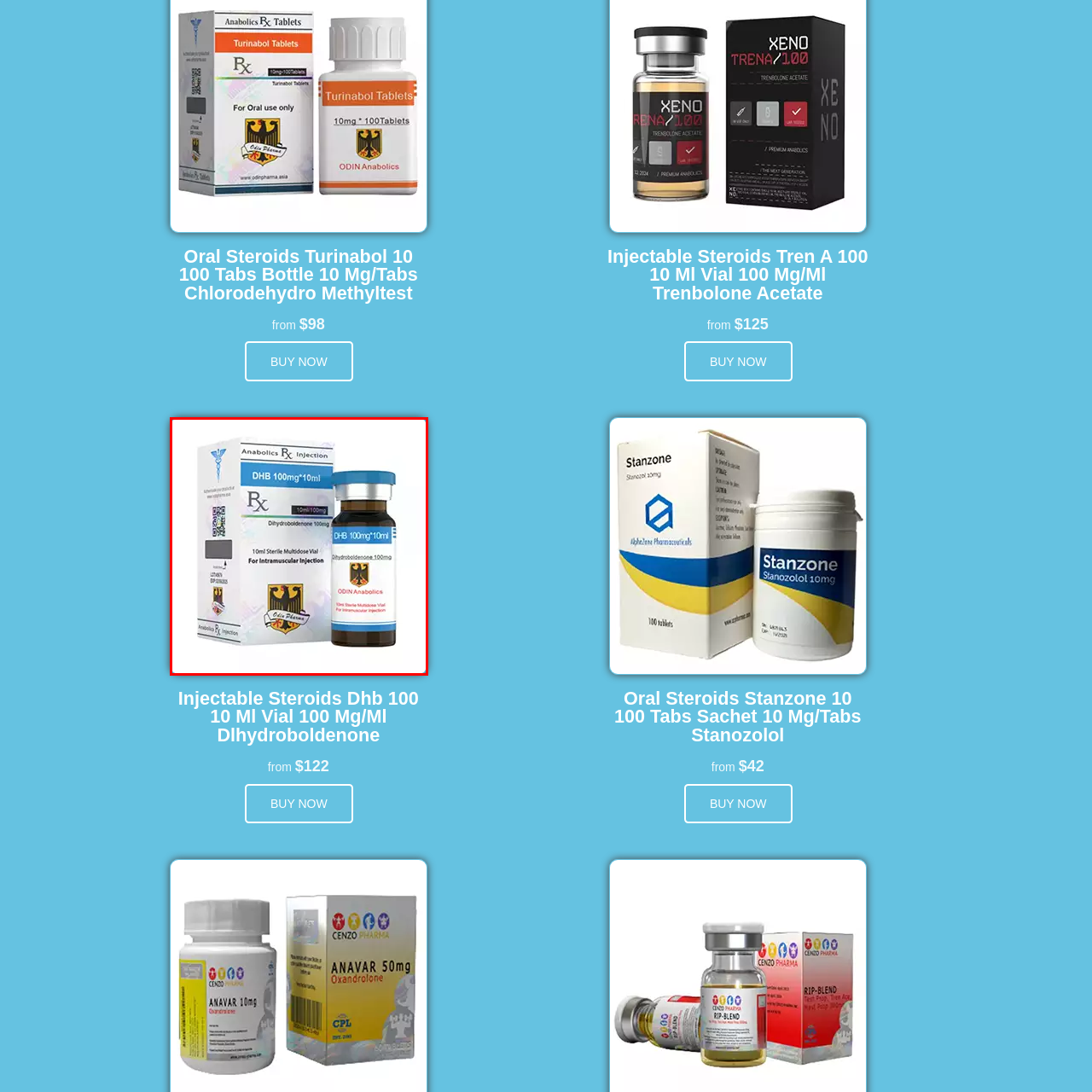Check the image highlighted by the red rectangle and provide a single word or phrase for the question:
What is the intended use of the product?

Intramuscular use